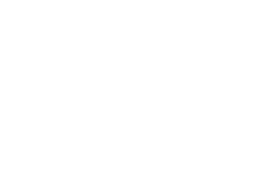Please respond to the question using a single word or phrase:
What is the purpose of the event?

To gather a community around laughter and fun